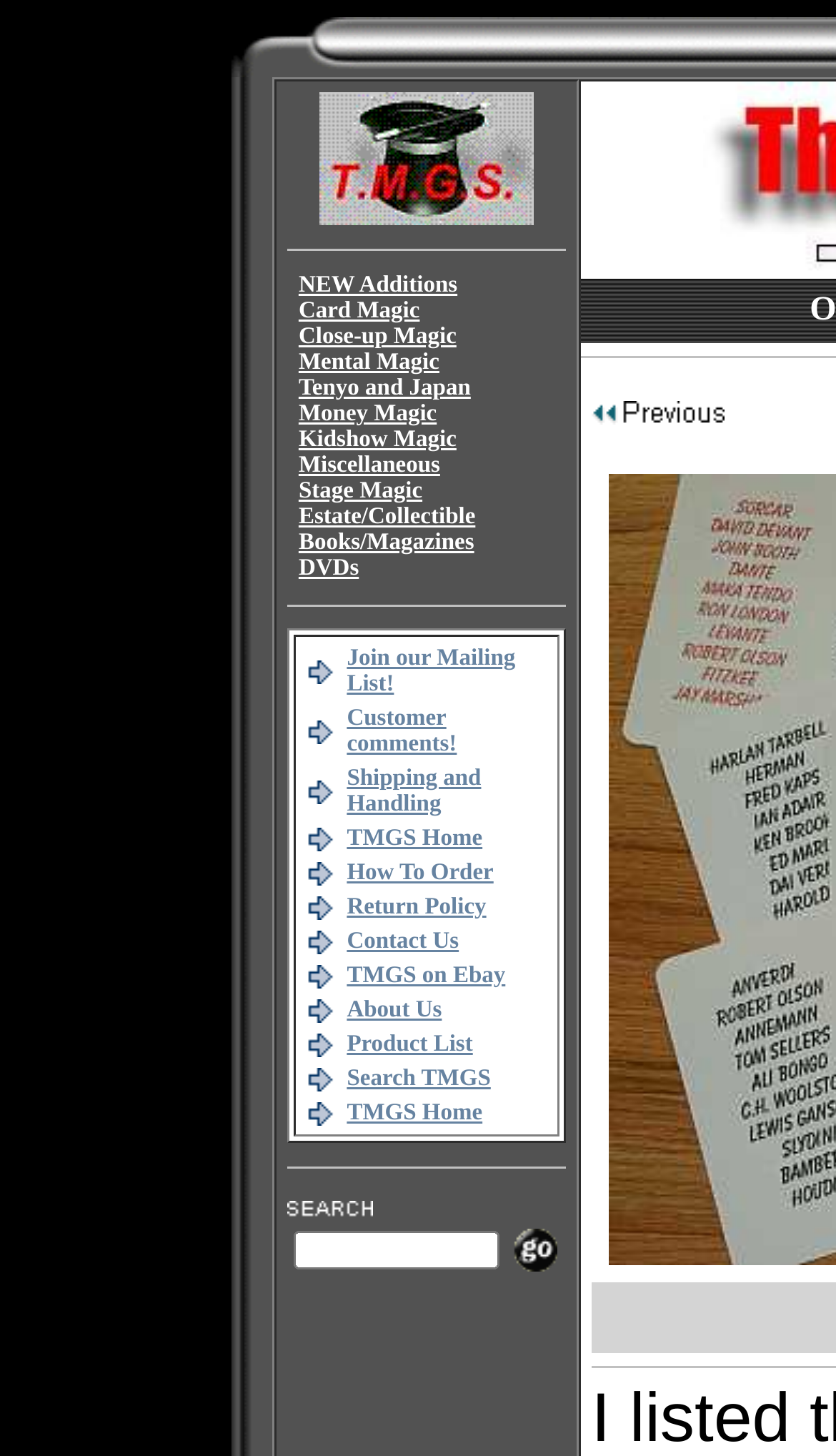Locate the bounding box coordinates of the clickable element to fulfill the following instruction: "Read more about Nectar Product Development Hosts Med Tech Council Holiday Party". Provide the coordinates as four float numbers between 0 and 1 in the format [left, top, right, bottom].

None